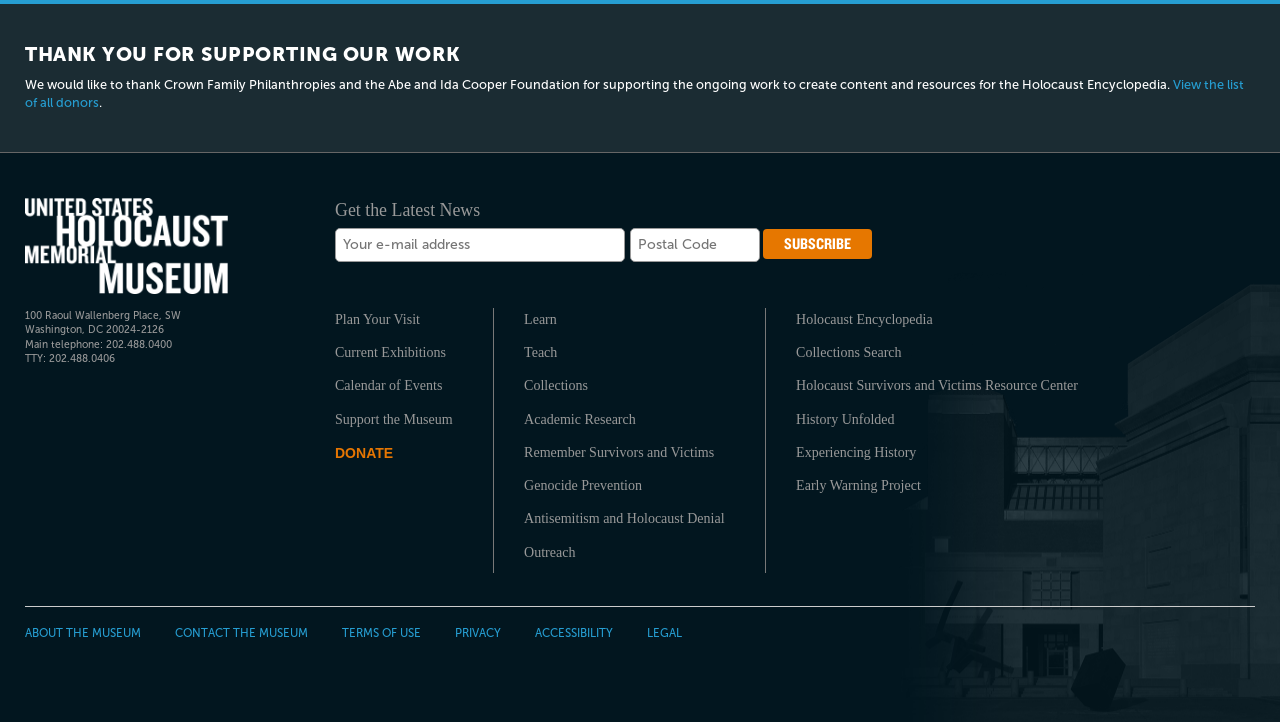Please find the bounding box coordinates of the clickable region needed to complete the following instruction: "Plan Your Visit". The bounding box coordinates must consist of four float numbers between 0 and 1, i.e., [left, top, right, bottom].

[0.262, 0.426, 0.362, 0.461]